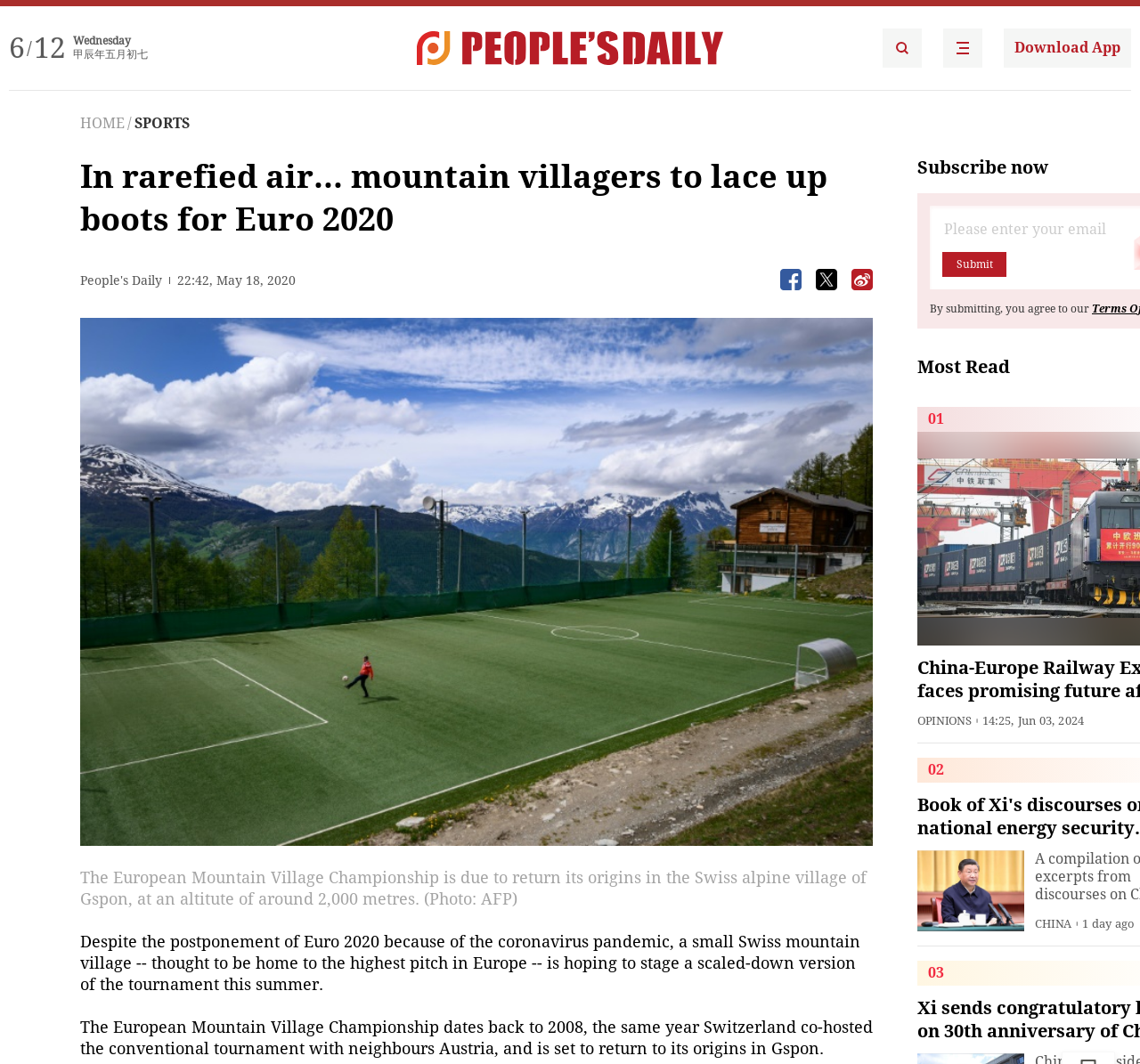Given the element description People's Daily Search Details, specify the bounding box coordinates of the corresponding UI element in the format (top-left x, top-left y, bottom-right x, bottom-right y). All values must be between 0 and 1.

[0.774, 0.027, 0.809, 0.064]